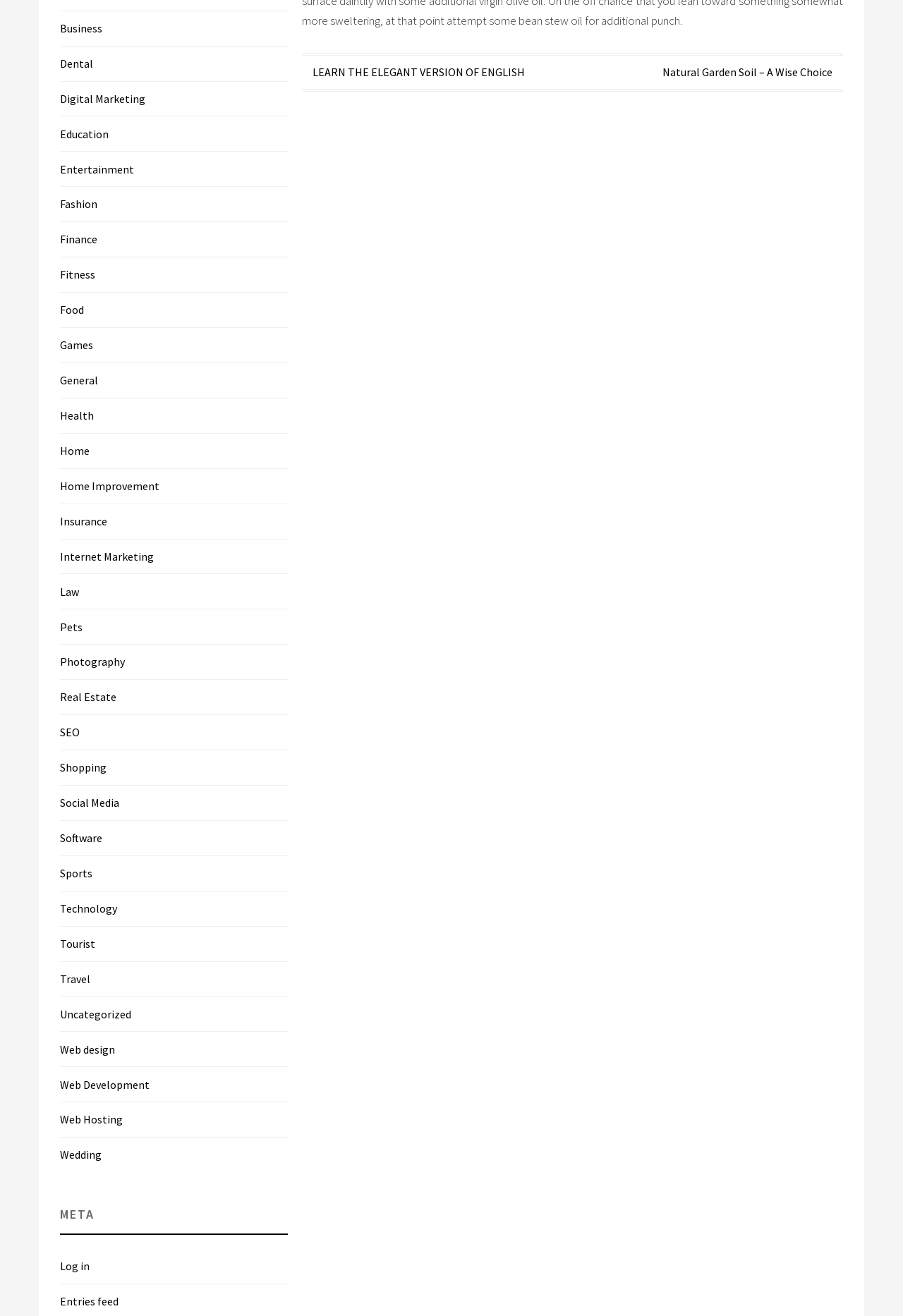Locate the bounding box coordinates of the item that should be clicked to fulfill the instruction: "Browse 'Entertainment' section".

[0.066, 0.123, 0.148, 0.134]